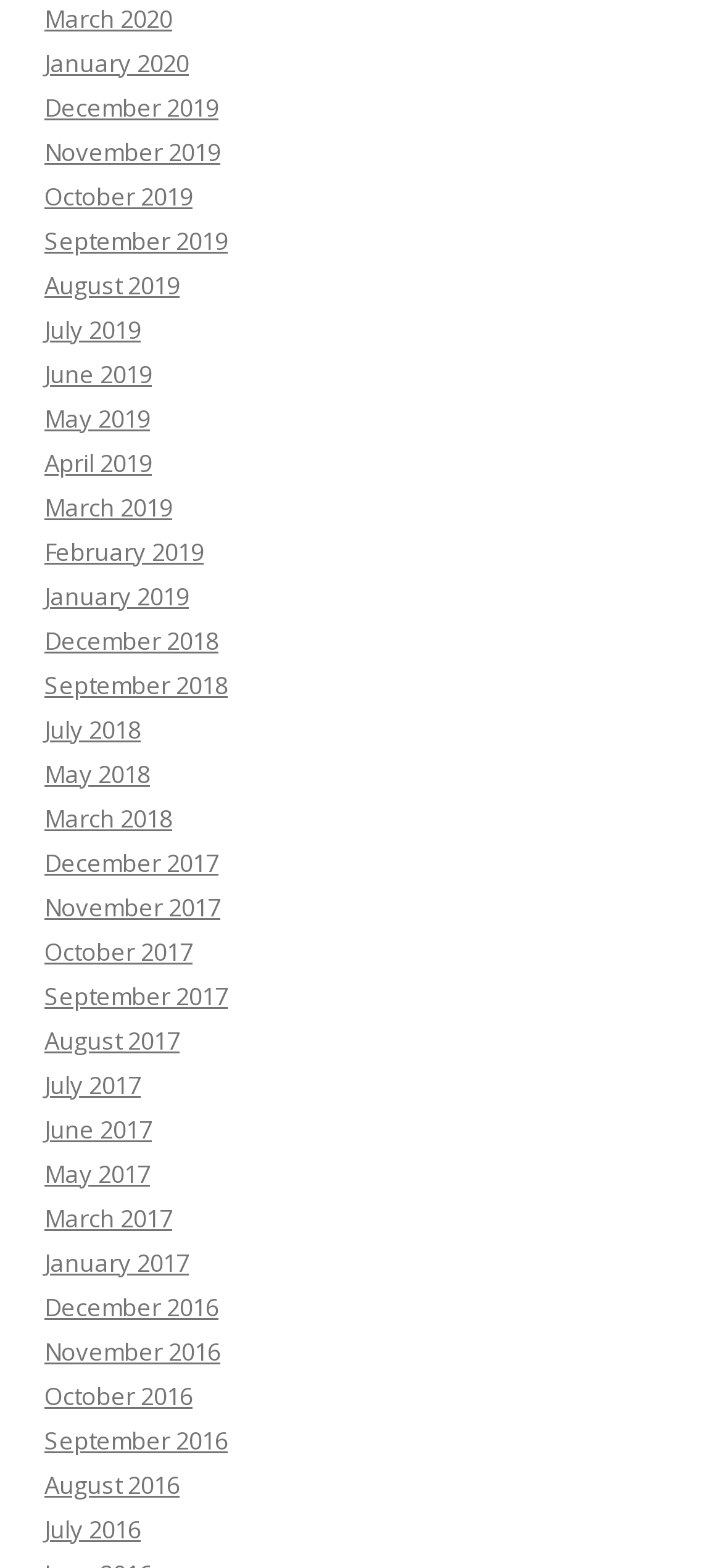Please identify the bounding box coordinates of the element that needs to be clicked to execute the following command: "View July 2017". Provide the bounding box using four float numbers between 0 and 1, formatted as [left, top, right, bottom].

[0.062, 0.681, 0.195, 0.703]